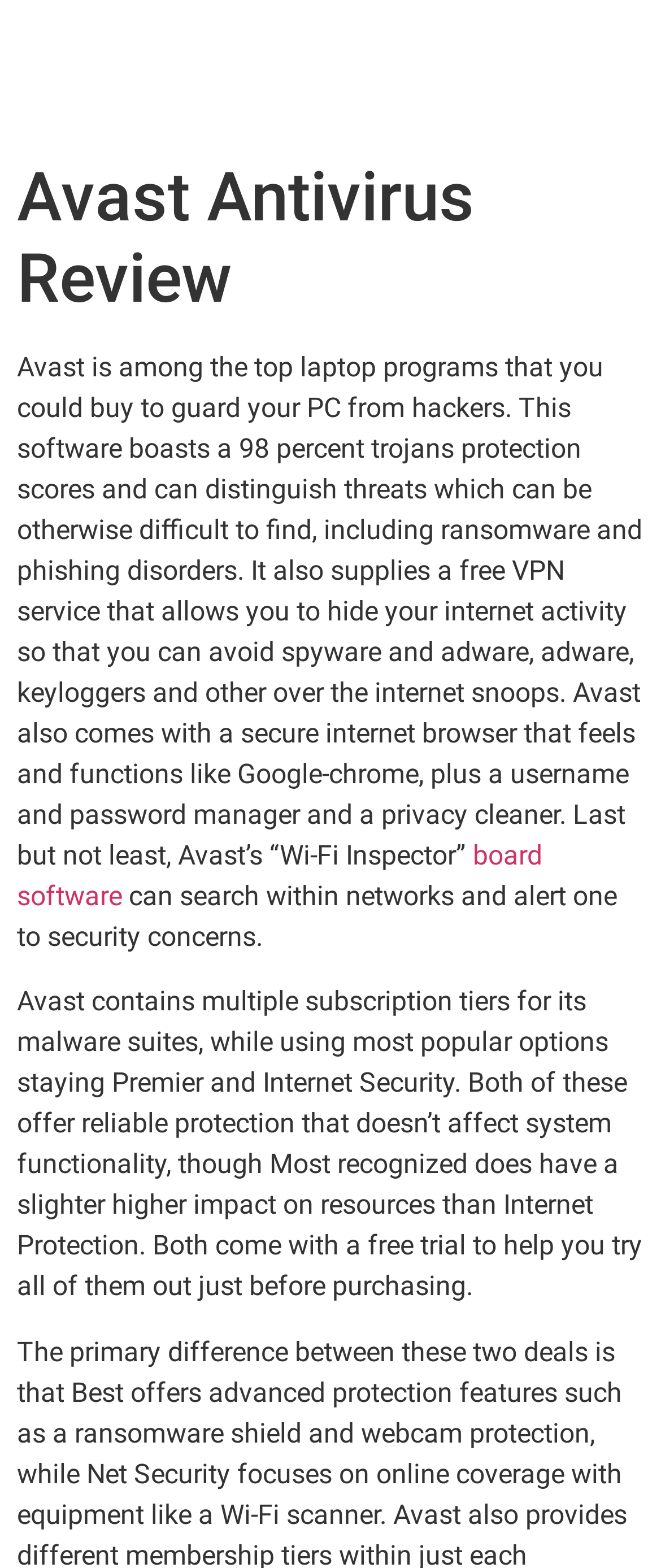Given the following UI element description: "Menu", find the bounding box coordinates in the webpage screenshot.

[0.051, 0.022, 0.167, 0.07]